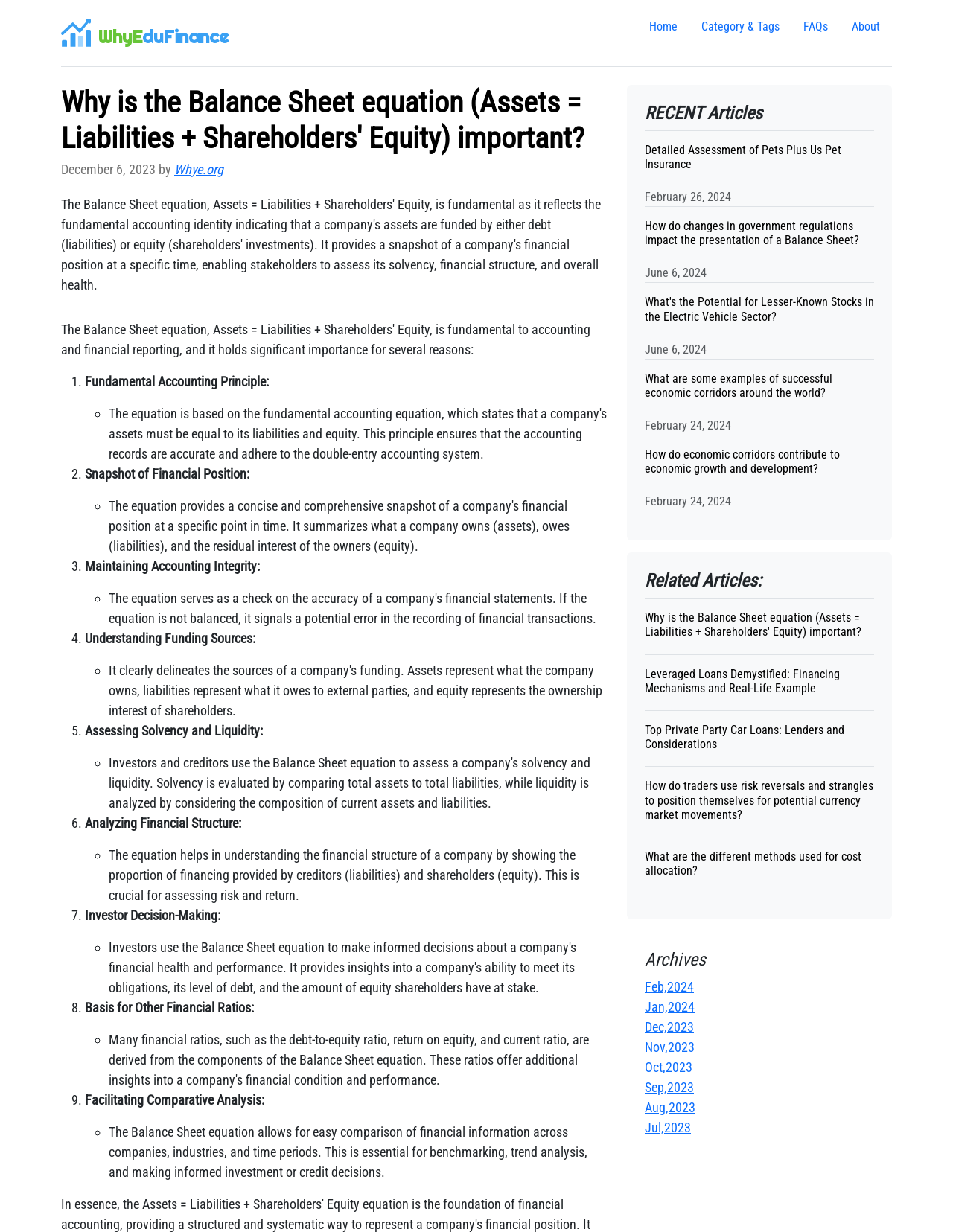Please locate the bounding box coordinates of the region I need to click to follow this instruction: "Click on the 'Home' link".

[0.669, 0.01, 0.723, 0.034]